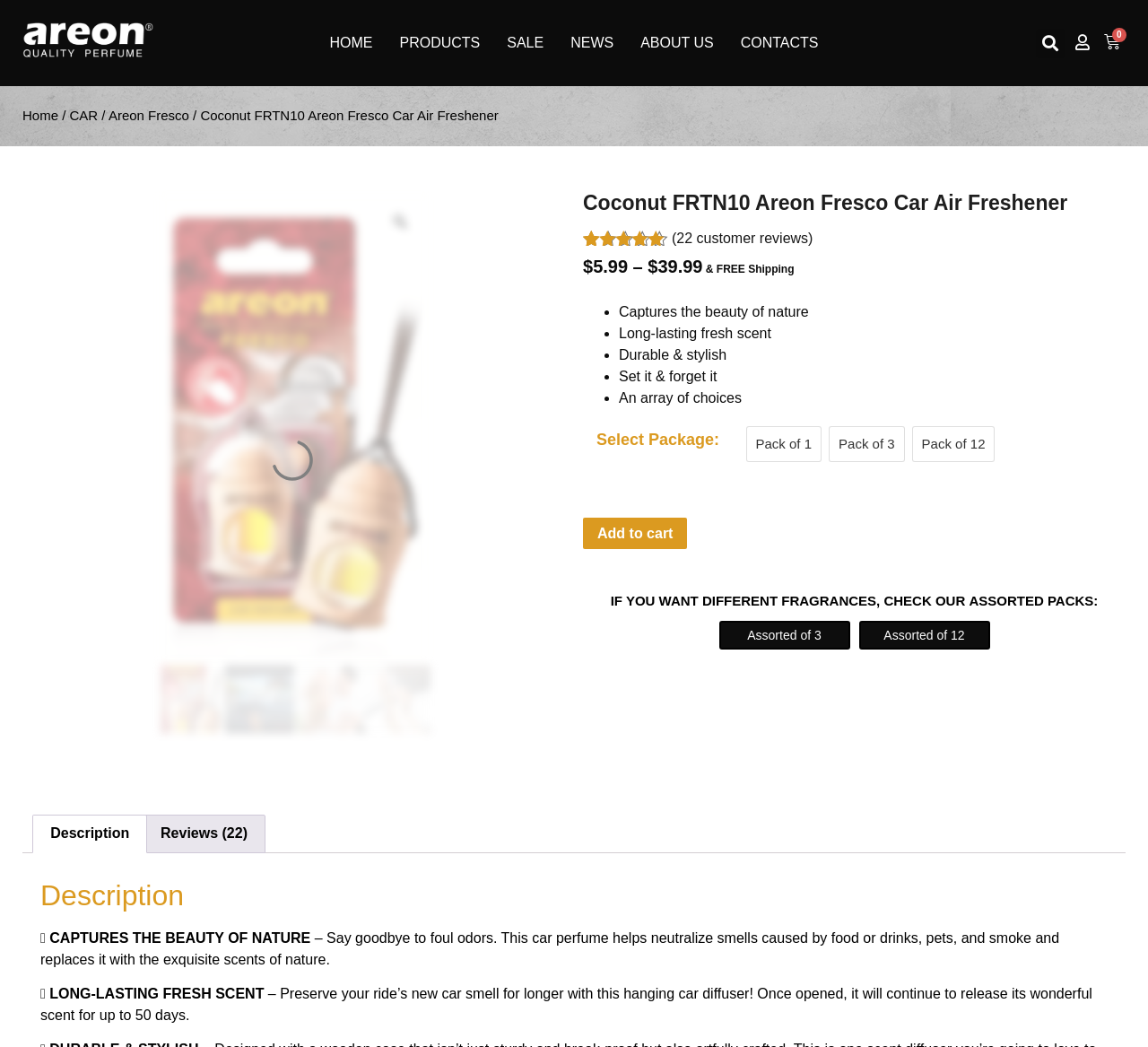Please give a succinct answer to the question in one word or phrase:
What is the name of the product?

Coconut FRTN10 Areon Fresco Car Air Freshener